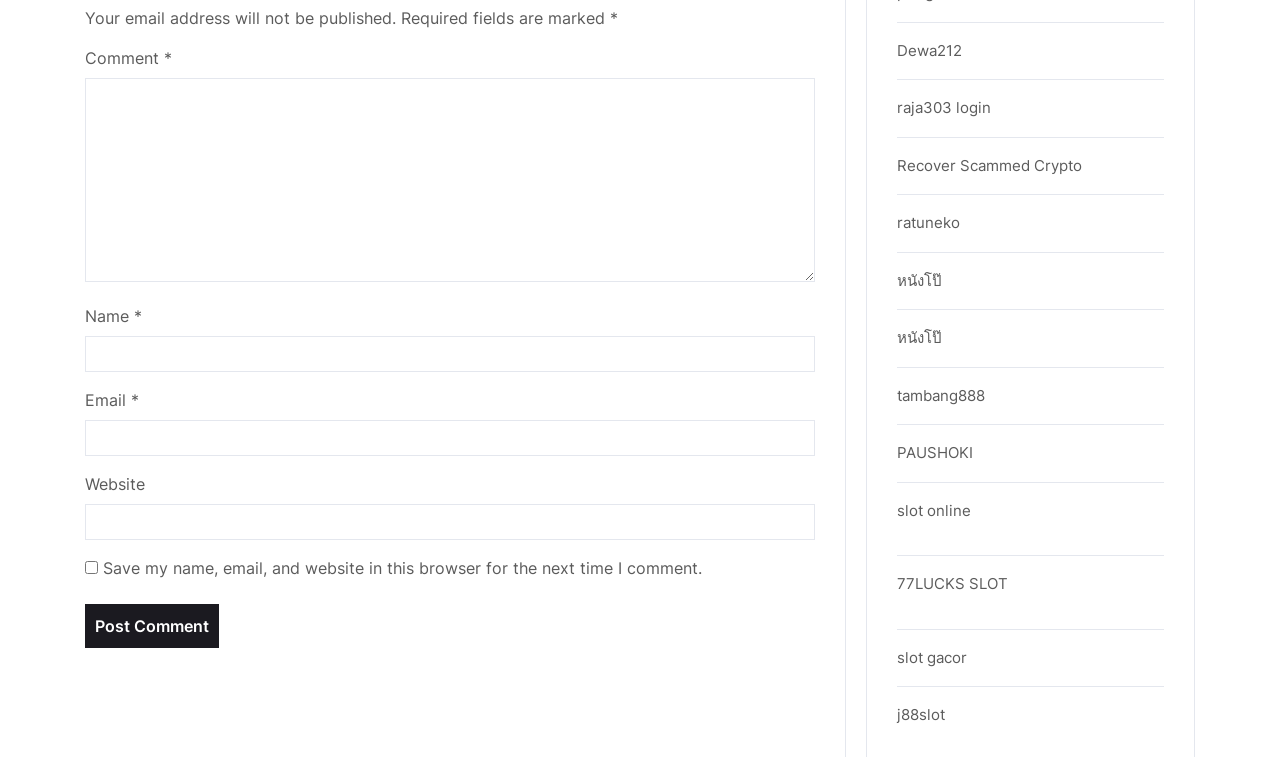Determine the bounding box coordinates of the target area to click to execute the following instruction: "Enter a comment."

[0.066, 0.103, 0.637, 0.373]